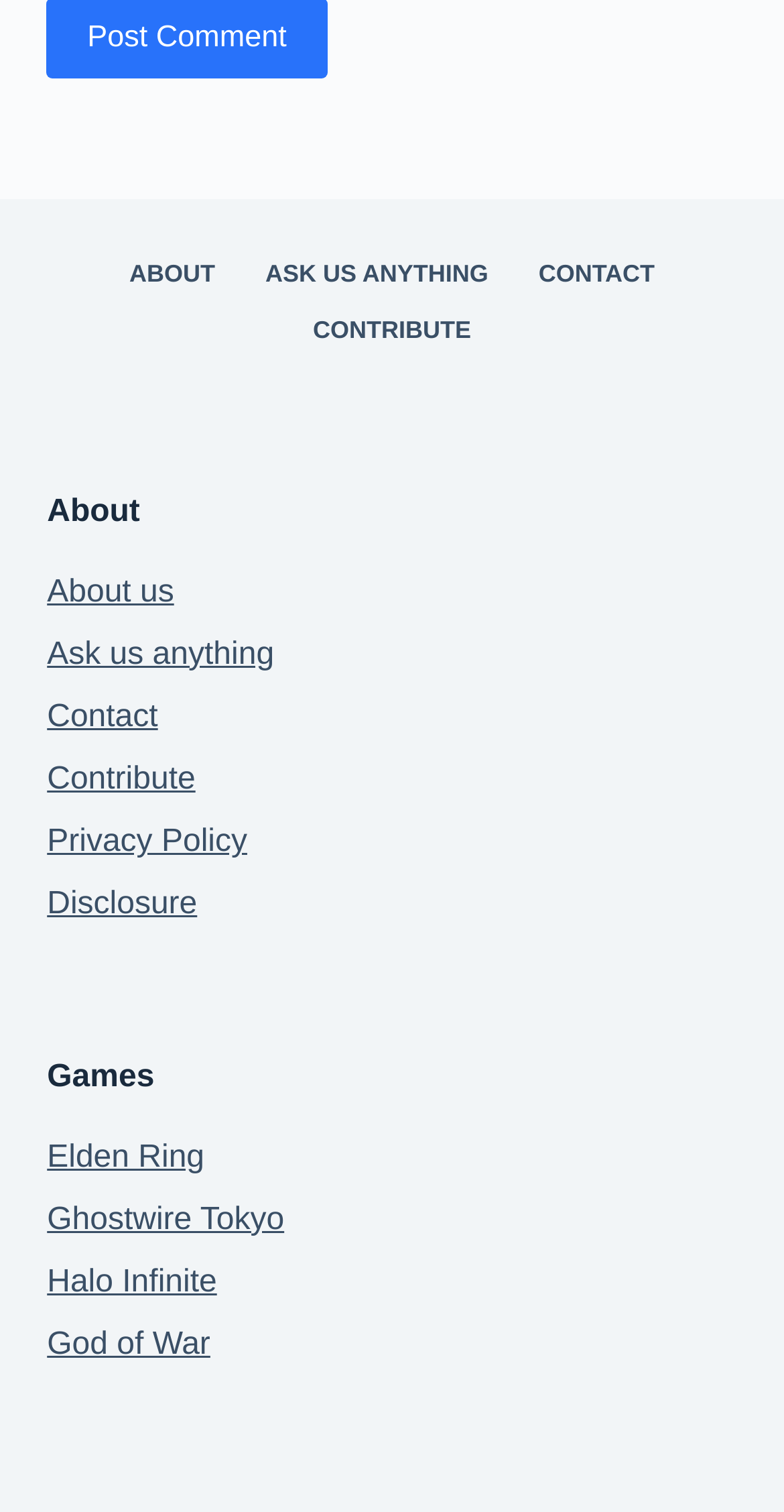Please provide a one-word or short phrase answer to the question:
What is the first menu item in the footer?

ABOUT